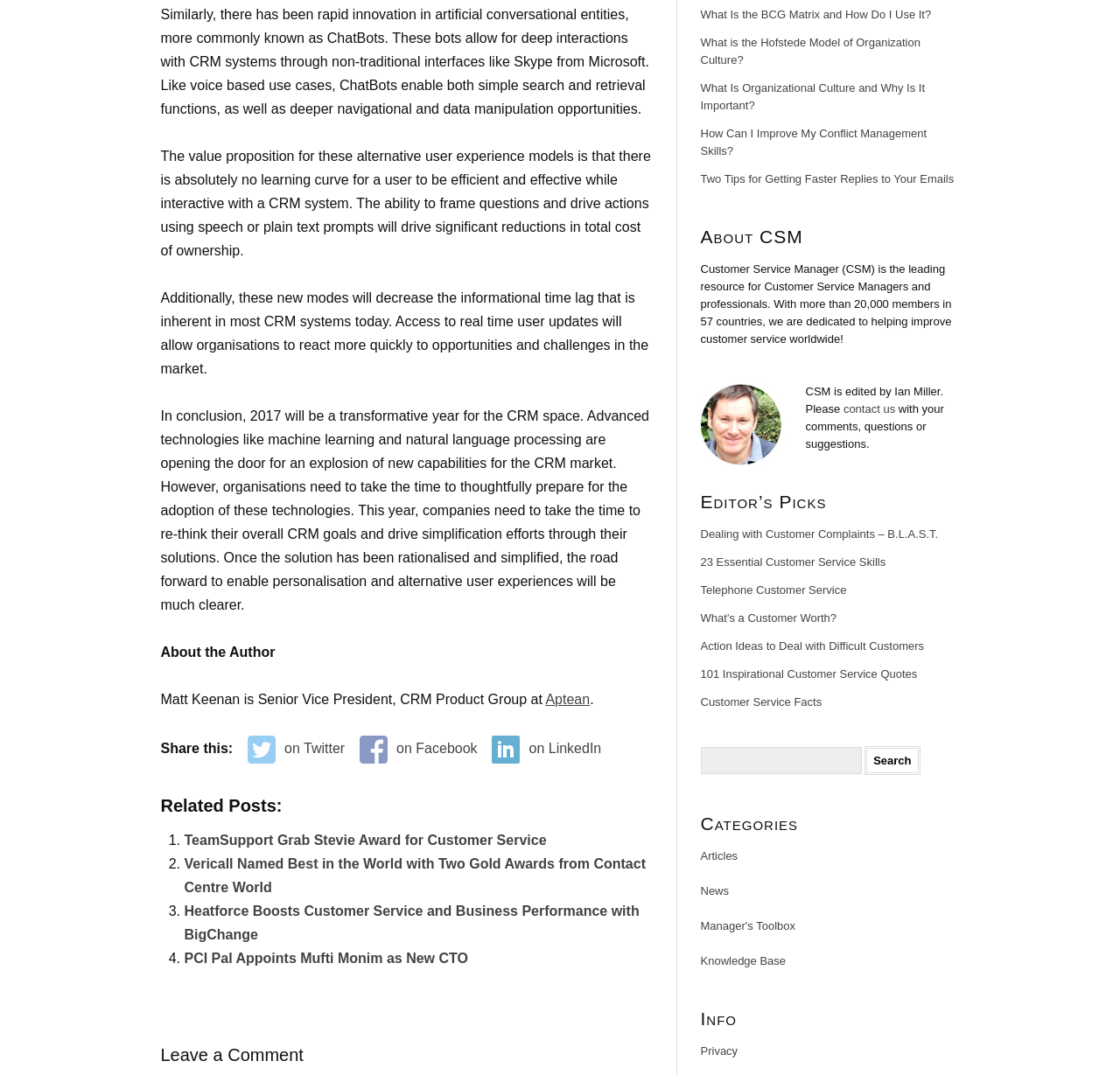Please examine the image and provide a detailed answer to the question: What is the name of the website?

The name of the website is mentioned in the text 'About CSM' which is a brief description of the website, indicating that CSM stands for Customer Service Manager.